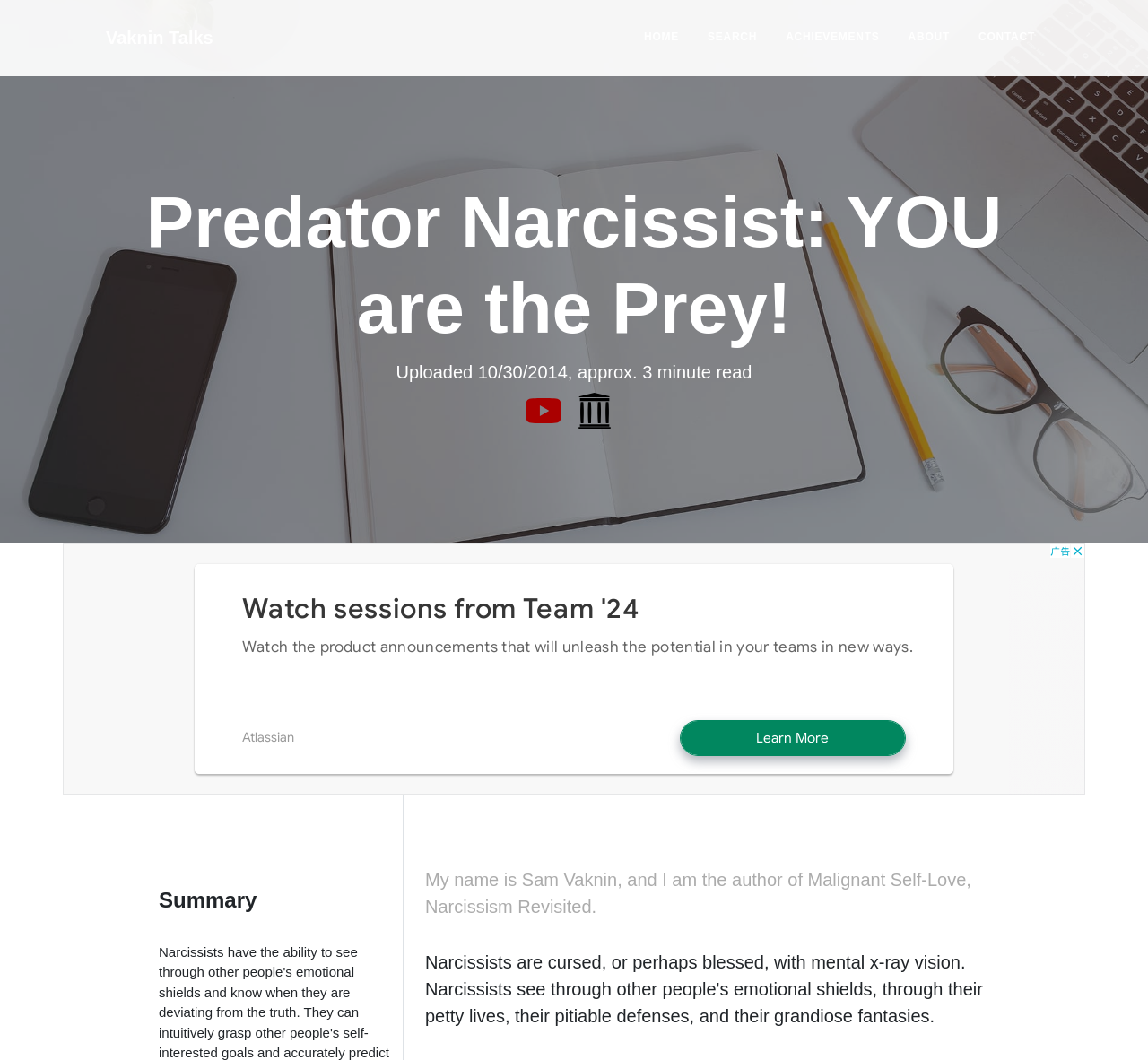Write an extensive caption that covers every aspect of the webpage.

This webpage is about a topic related to narcissism, with a focus on the ability of narcissists to see through other people's emotional shields and know when they are deviating from the truth. 

At the top left of the page, there is a link to "Vaknin Talks" and a heading that reads "Predator Narcissist: YOU are the Prey!". Below this heading, there is a background image that spans the entire width of the page. 

On the top right, there are five links: "HOME", "SEARCH", "ACHIEVEMENTS", "ABOUT", and "CONTACT", arranged in a horizontal row. 

Below the background image, there is a section with information about the content, including the upload date "10/30/2014" and an estimated read time of "approx. 3 minute read". 

To the right of this section, there are two buttons, one for watching the content on YouTube and another for watching on Internet Archive. Each button has an accompanying image. 

The main content of the page is divided into sections. The first section is a summary, which is headed by a heading that reads "Summary". Below this heading, there is a text that introduces the author, Sam Vaknin, and his book "Malignant Self-Love, Narcissism Revisited". The text then explains that narcissists have the ability to see through other people's emotional shields and know when they are deviating from the truth. 

There is an advertisement iframe located at the bottom left of the page.